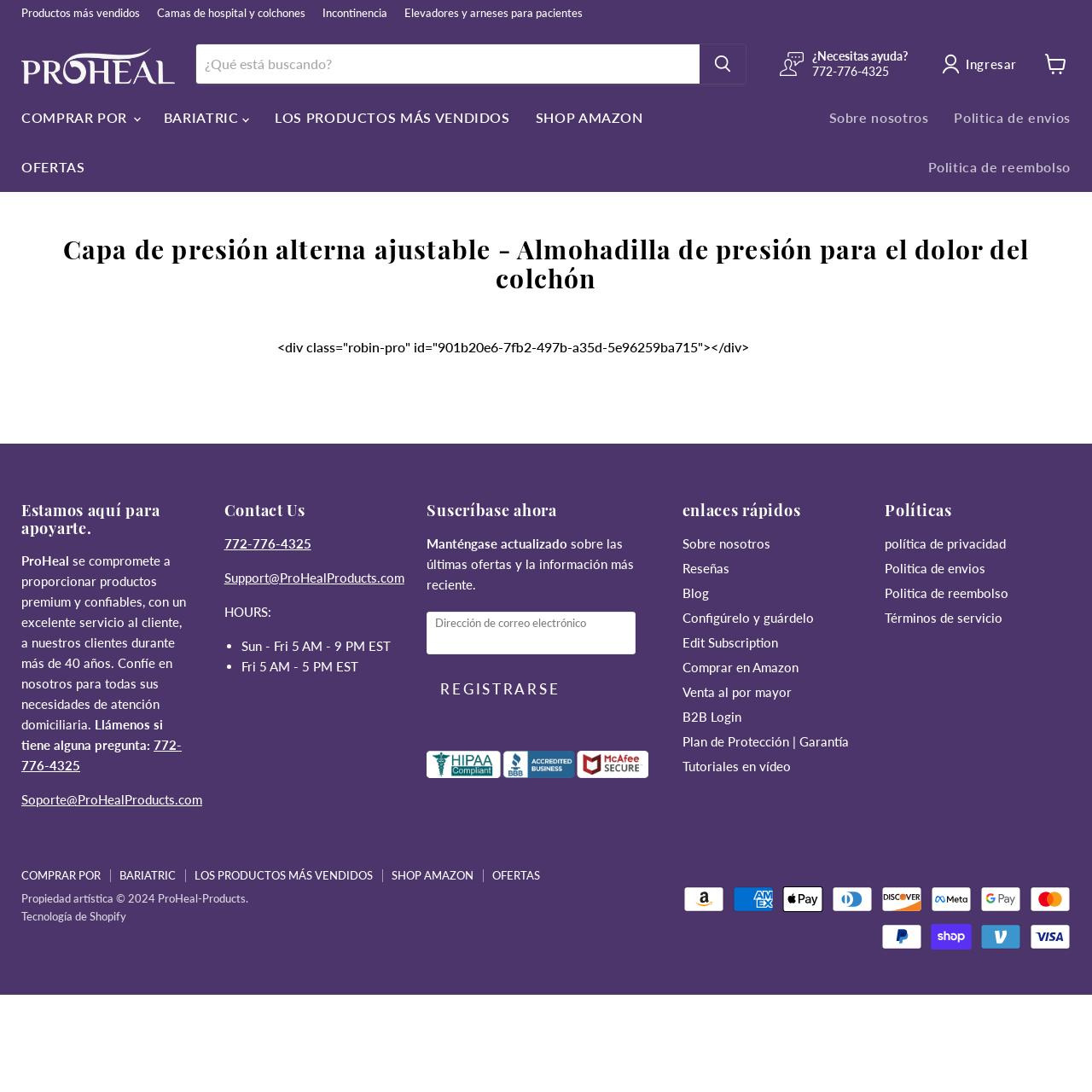Find the bounding box of the element with the following description: "Ver carrito". The coordinates must be four float numbers between 0 and 1, formatted as [left, top, right, bottom].

[0.949, 0.042, 0.984, 0.076]